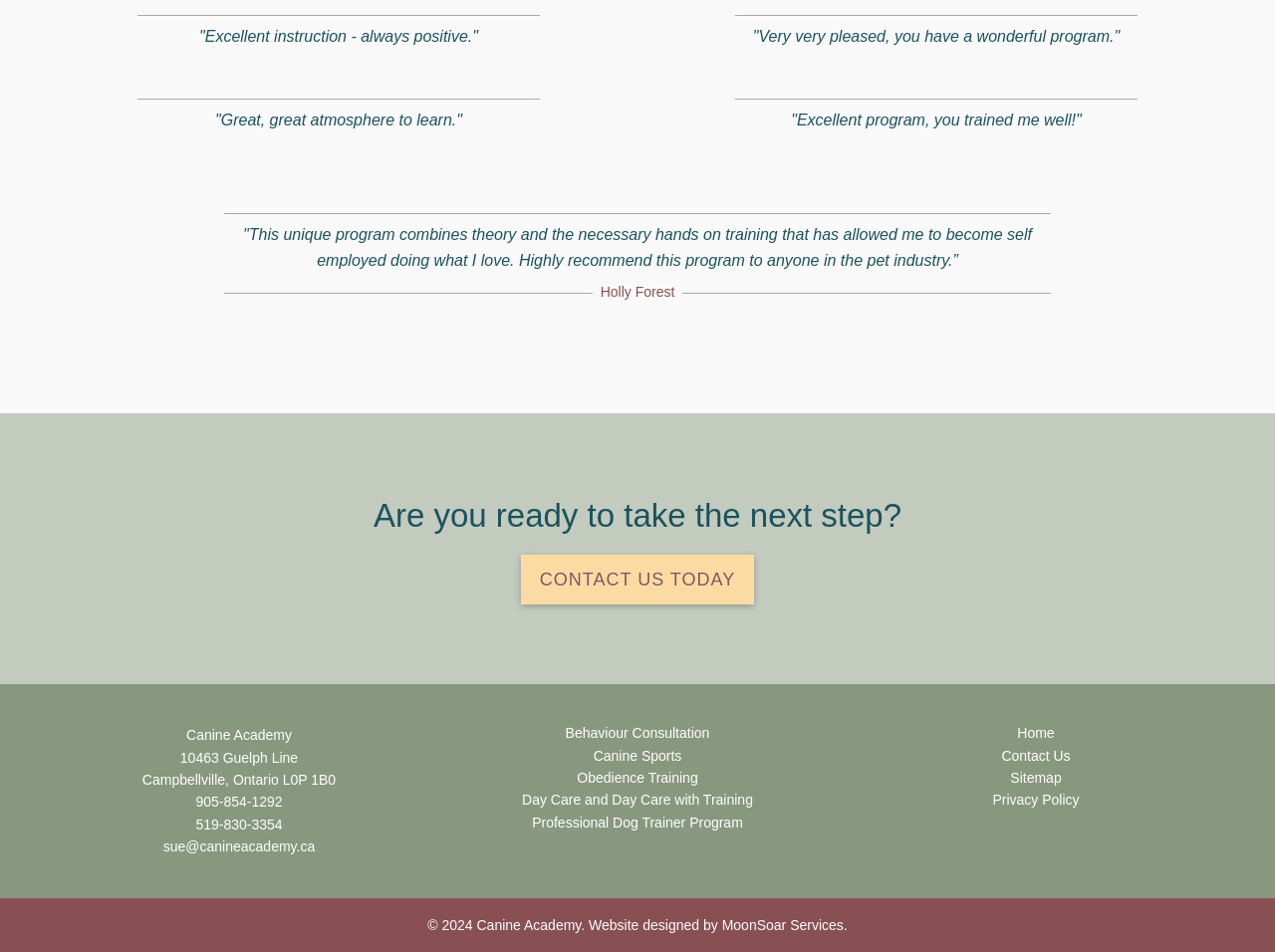Determine the bounding box coordinates (top-left x, top-left y, bottom-right x, bottom-right y) of the UI element described in the following text: Support

None